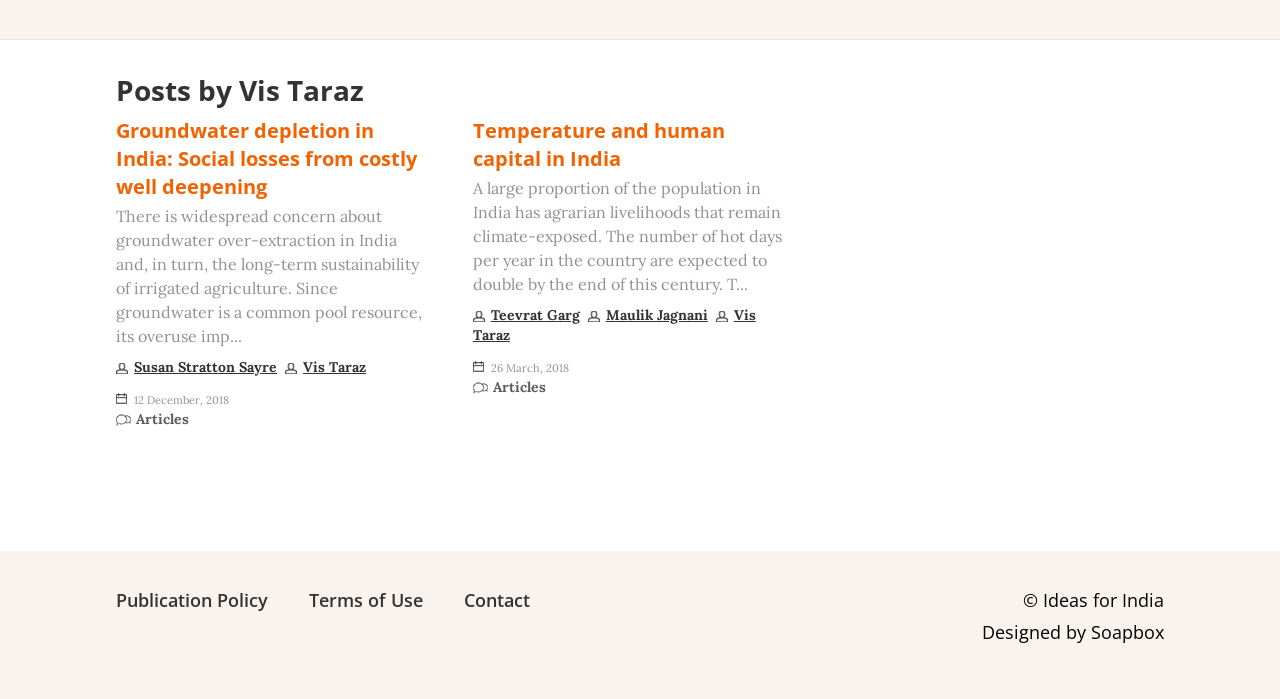Please determine the bounding box coordinates, formatted as (top-left x, top-left y, bottom-right x, bottom-right y), with all values as floating point numbers between 0 and 1. Identify the bounding box of the region described as: Susan Stratton Sayre

[0.091, 0.521, 0.216, 0.546]